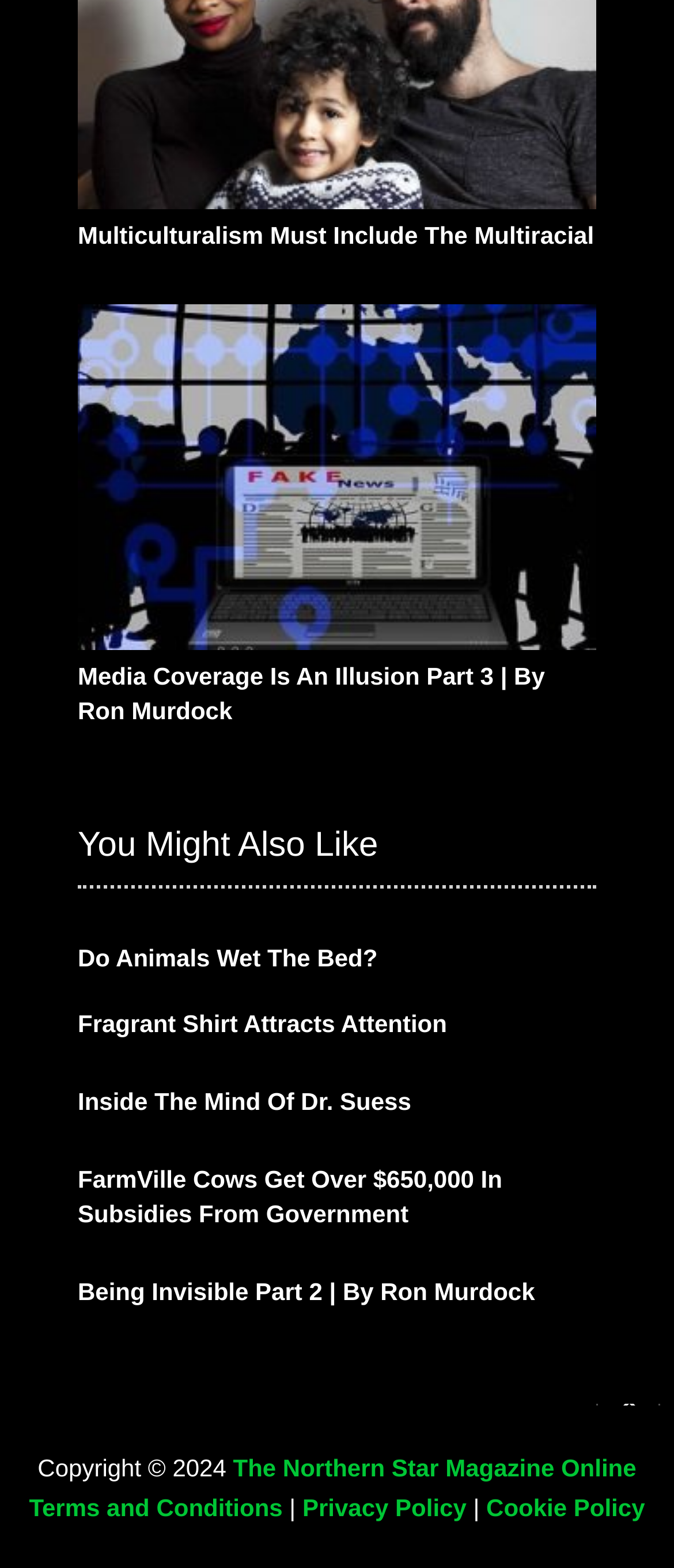Based on the image, please respond to the question with as much detail as possible:
What is the name of the magazine?

The link with the text 'The Northern Star Magazine Online' is likely the name of the magazine, as it is a prominent link at the bottom of the webpage.